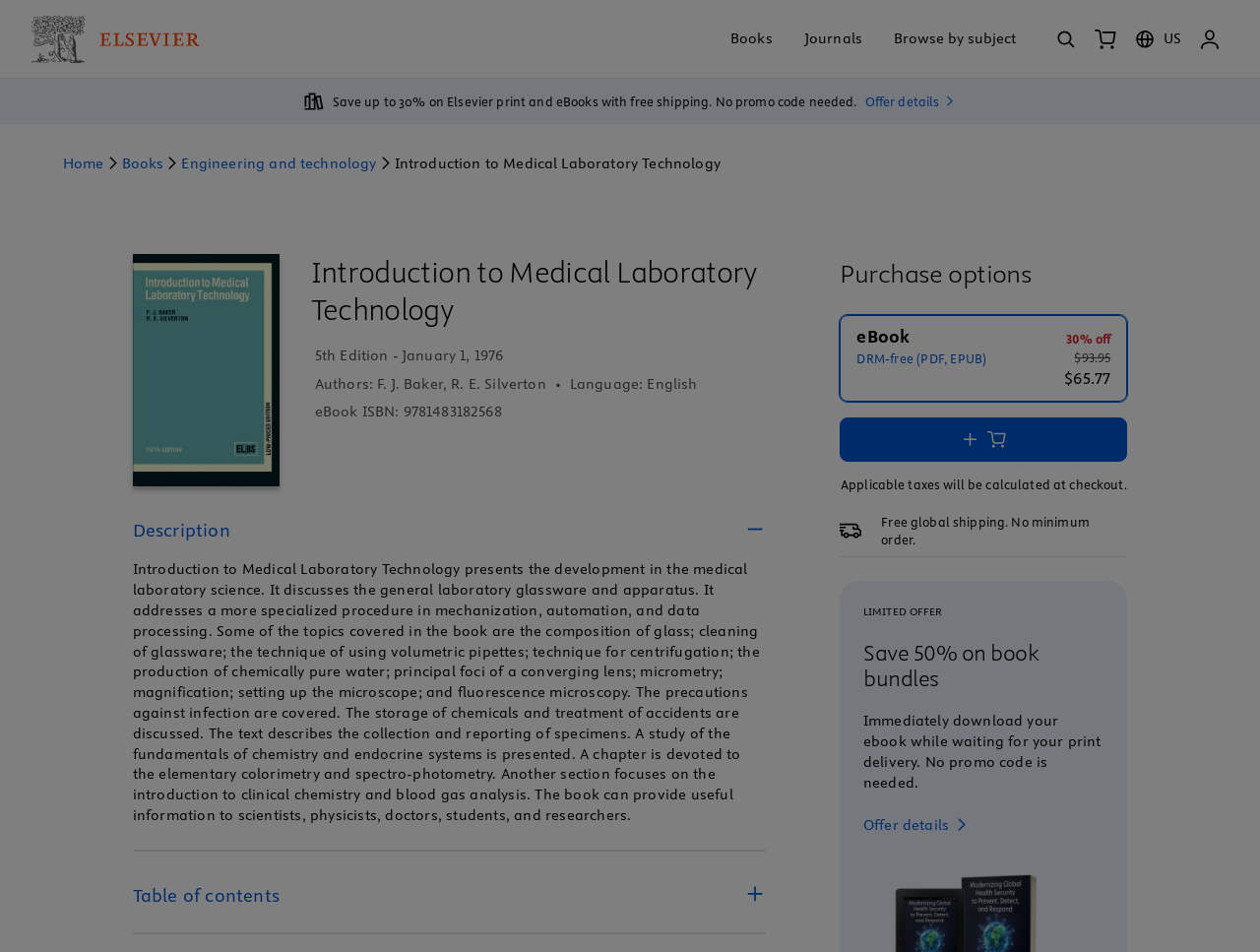Identify the bounding box coordinates of the clickable region required to complete the instruction: "Share the article via e-mail". The coordinates should be given as four float numbers within the range of 0 and 1, i.e., [left, top, right, bottom].

None